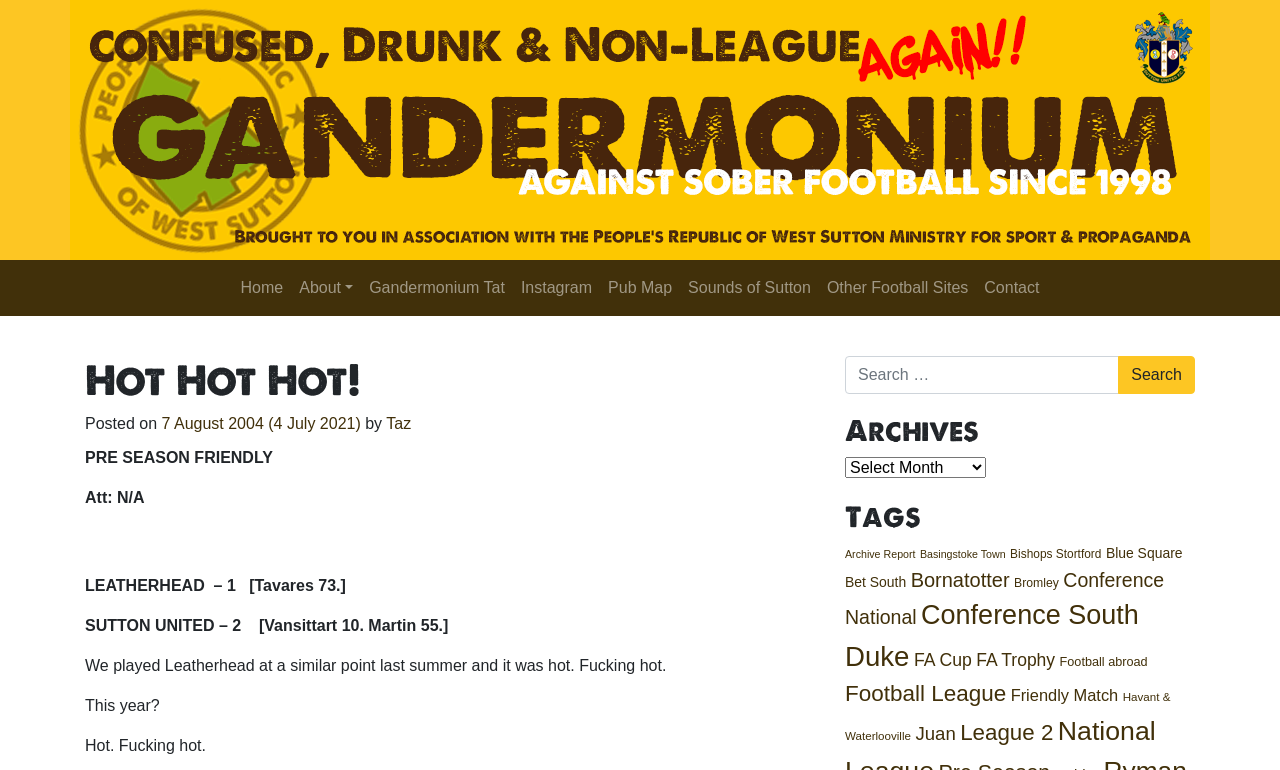Can you look at the image and give a comprehensive answer to the question:
What is the category of the post?

The category of the post can be found in the archives section of the webpage, where it says 'Friendly Match (44 items)'.